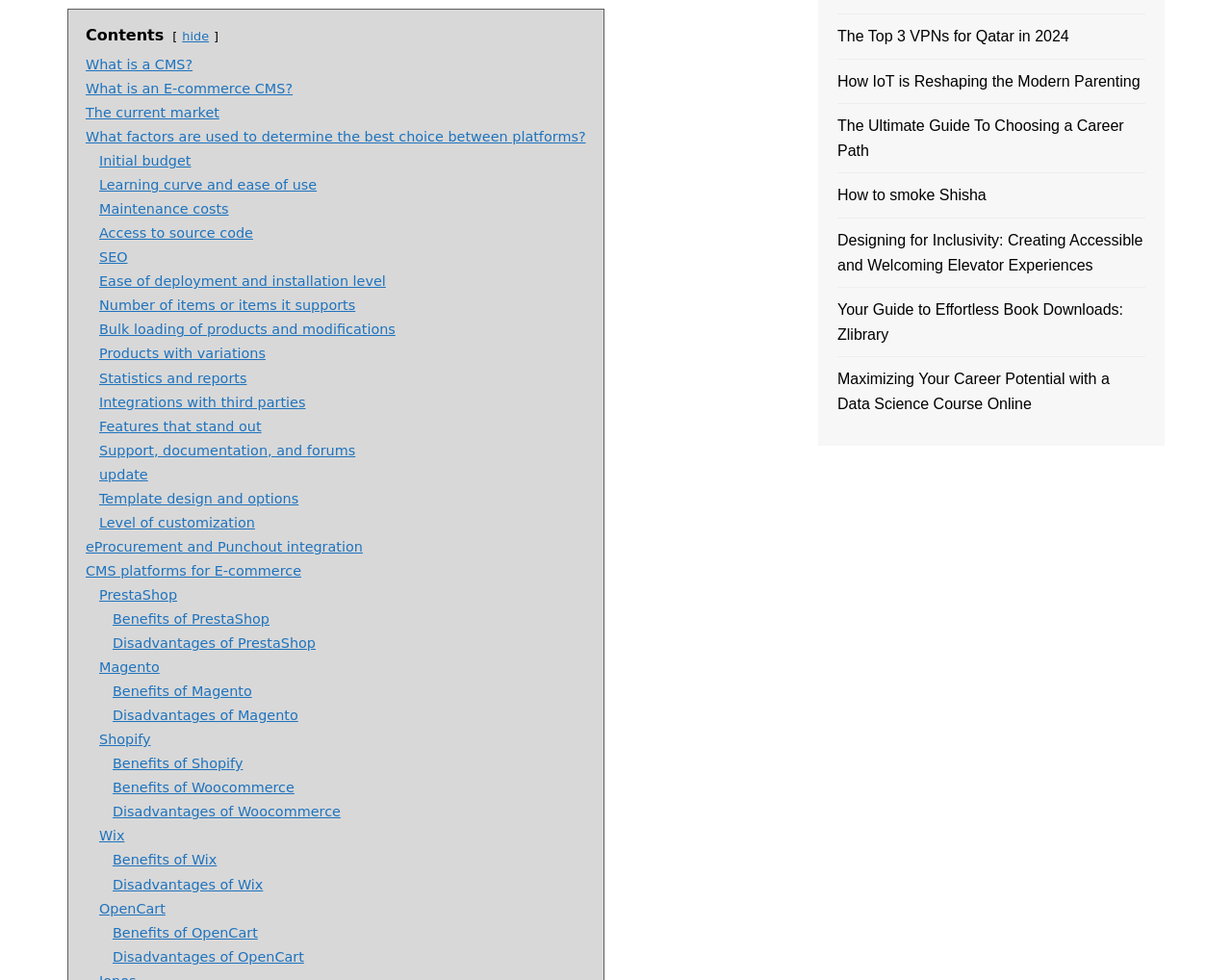Determine the bounding box coordinates of the clickable element necessary to fulfill the instruction: "Learn about 'Benefits of PrestaShop'". Provide the coordinates as four float numbers within the 0 to 1 range, i.e., [left, top, right, bottom].

[0.091, 0.624, 0.219, 0.639]